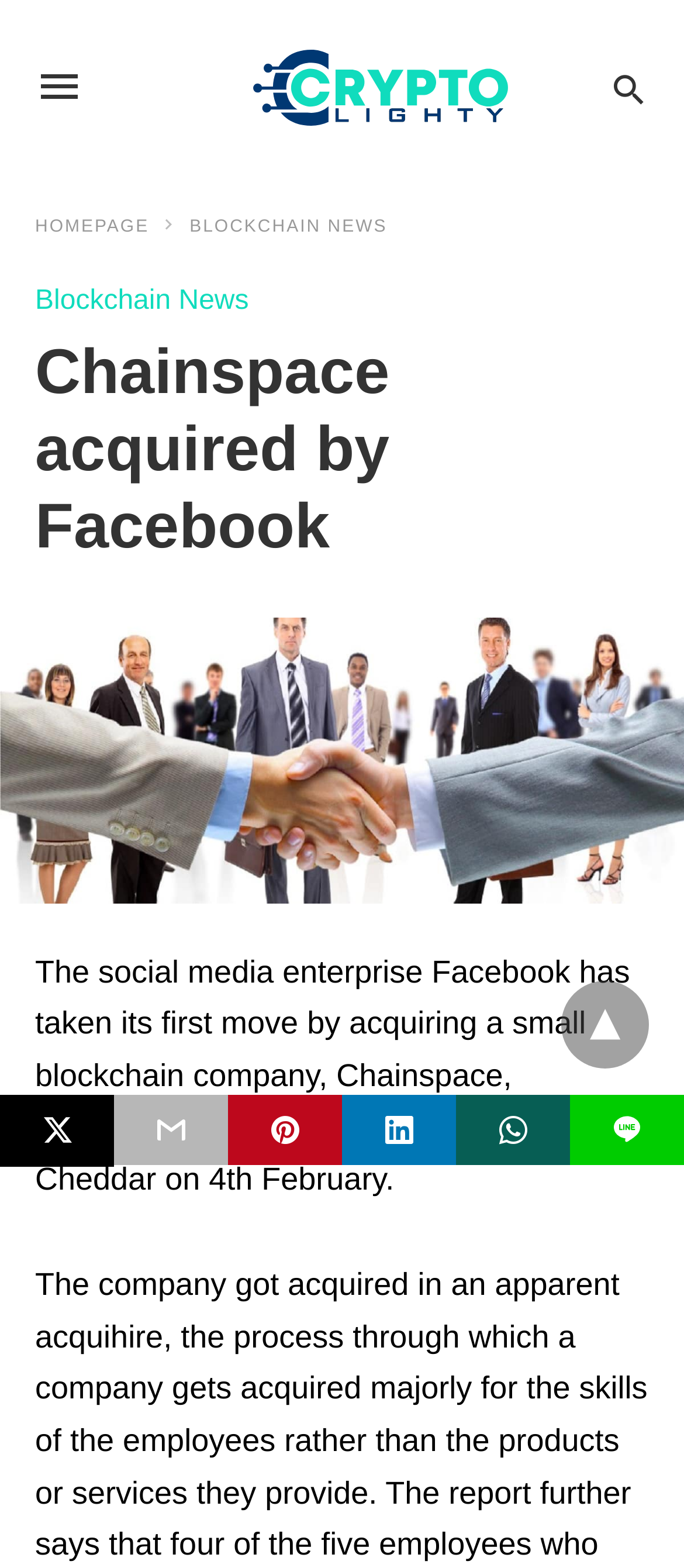Provide an in-depth description of the elements and layout of the webpage.

The webpage is focused on providing the latest news on Initial Coin Offerings (ICOs). At the top left, there is a logo of "CryptoLightly" which is a clickable link. Next to it, on the top right, there is a search bar with a placeholder text "Type your query". 

Below the search bar, there are three main navigation links: "HOMEPAGE", "BLOCKCHAIN NEWS", and another "Blockchain News" link. The "Blockchain News" link is followed by a heading that reads "Chainspace acquired by Facebook", which is a news article. 

The news article is accompanied by a large image that takes up most of the width of the page. The article text is placed below the image and describes how Facebook has acquired a small blockchain company called Chainspace. 

At the bottom of the article, there are five social media sharing links, including Twitter, and a "Line" sharing link with its corresponding icon. There is also a dropdown menu icon "▾" at the bottom right.